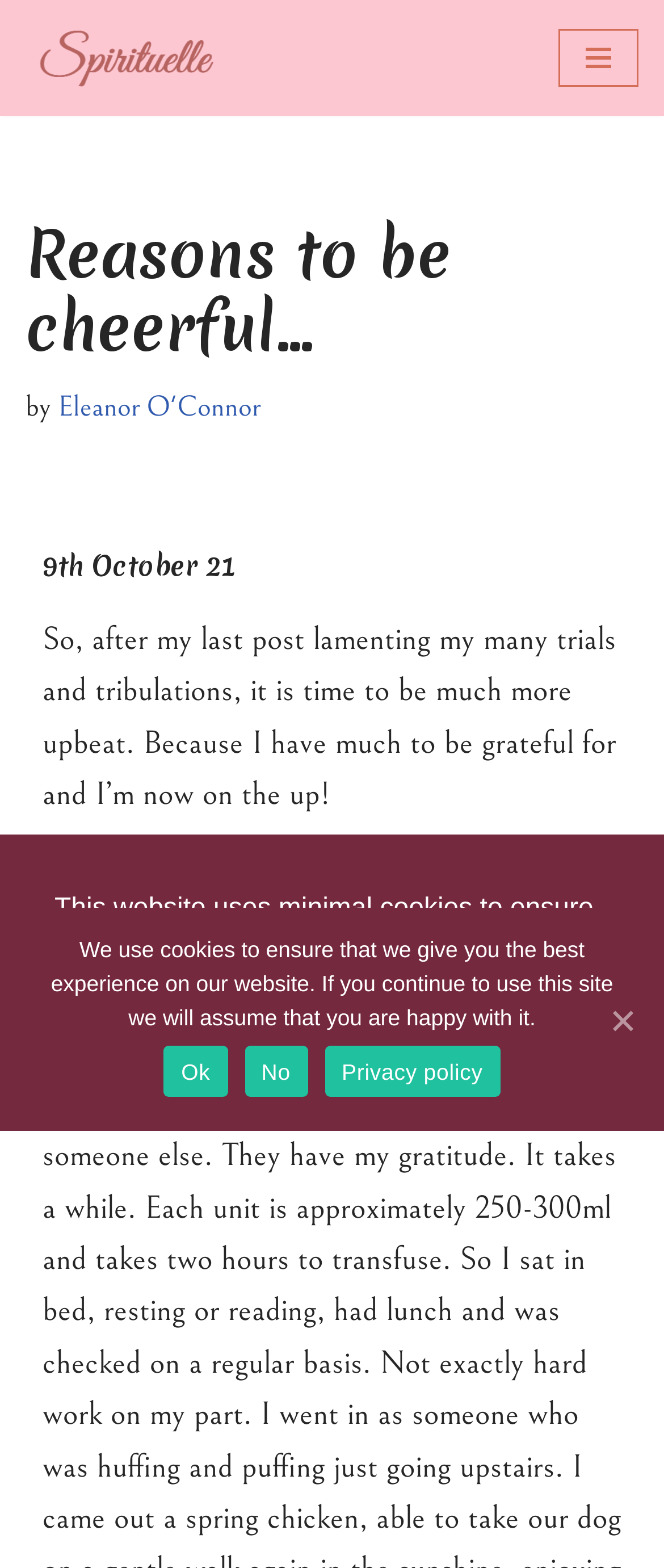Locate the heading on the webpage and return its text.

Reasons to be cheerful…